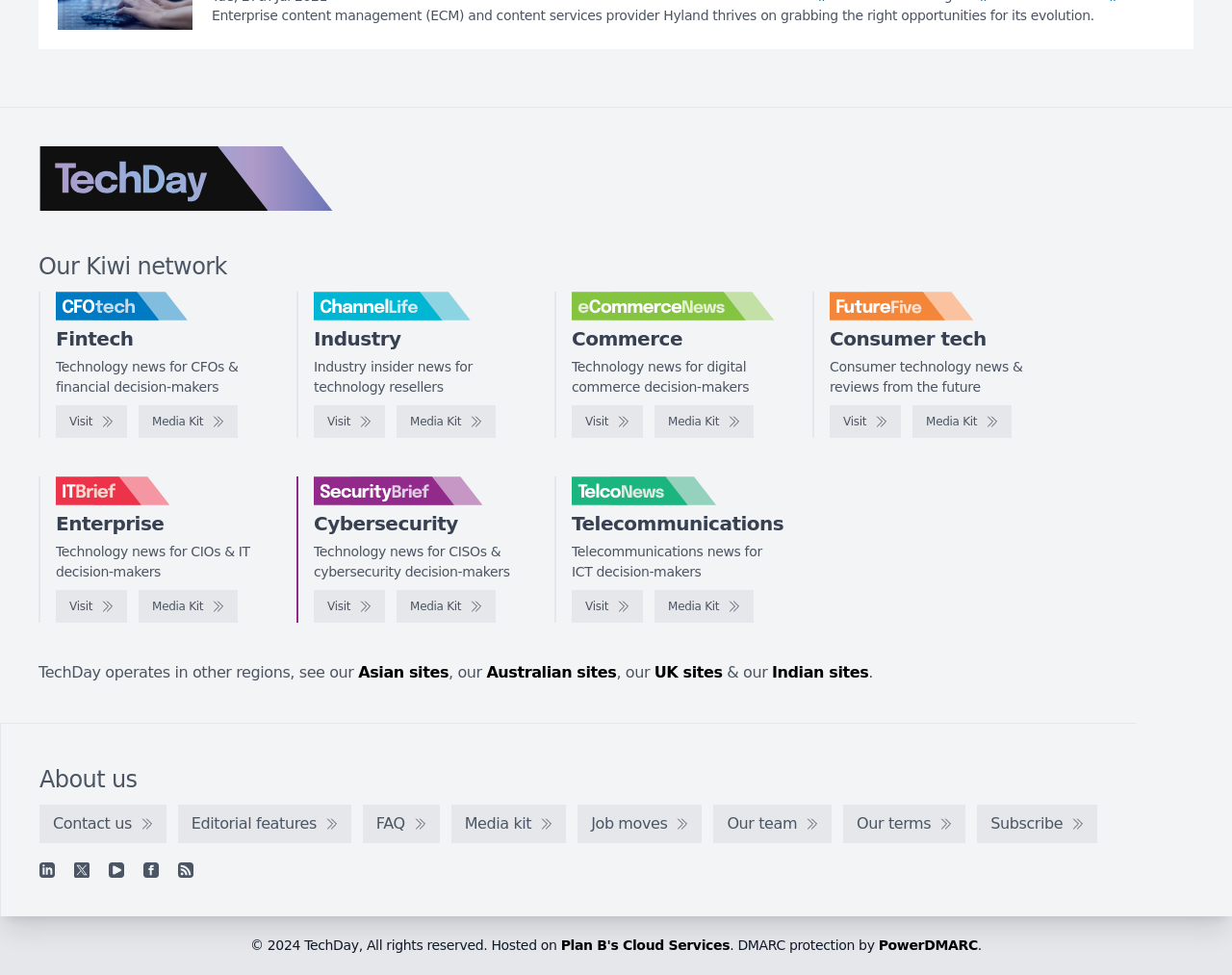Locate the bounding box coordinates of the clickable part needed for the task: "Check out ChannelLife".

[0.255, 0.299, 0.419, 0.329]